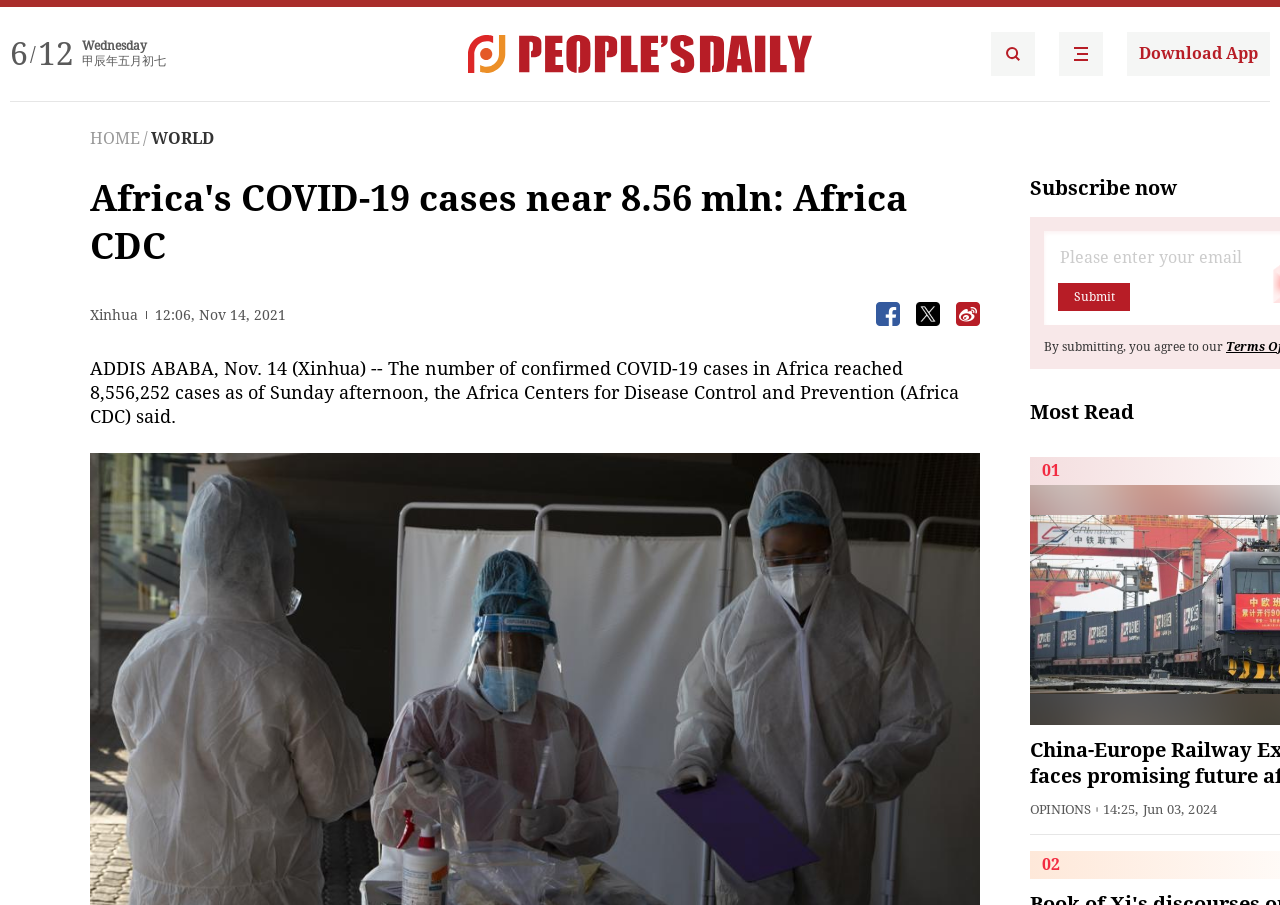Offer a meticulous caption that includes all visible features of the webpage.

The webpage appears to be a news article page from the People's Daily English language App. At the top, there is a title "Africa's COVID-19 cases near 8.56 mln: Africa CDC" and a series of links and images related to the app's homepage and download options. Below this, there is a navigation menu with links to "HOME" and "WORLD" sections.

On the left side, there is a column with a news article's title and publication information, including the source "Xinhua" and the date "12:06, Nov 14, 2021". The article's content is a brief report on the number of confirmed COVID-19 cases in Africa, citing the Africa Centers for Disease Control and Prevention.

To the right of the article, there are three buttons with icons, likely for sharing or social media purposes. Below the article, there is a call-to-action to "Subscribe now" and a submission form with a "Submit" button. A disclaimer text "By submitting, you agree to our..." is located nearby.

Further down, there is a section labeled "Most Read" with a single article listed, and another section labeled "OPINIONS" with a single article listed as well. The opinions article has a publication date of "14:25, Jun 03, 2024".